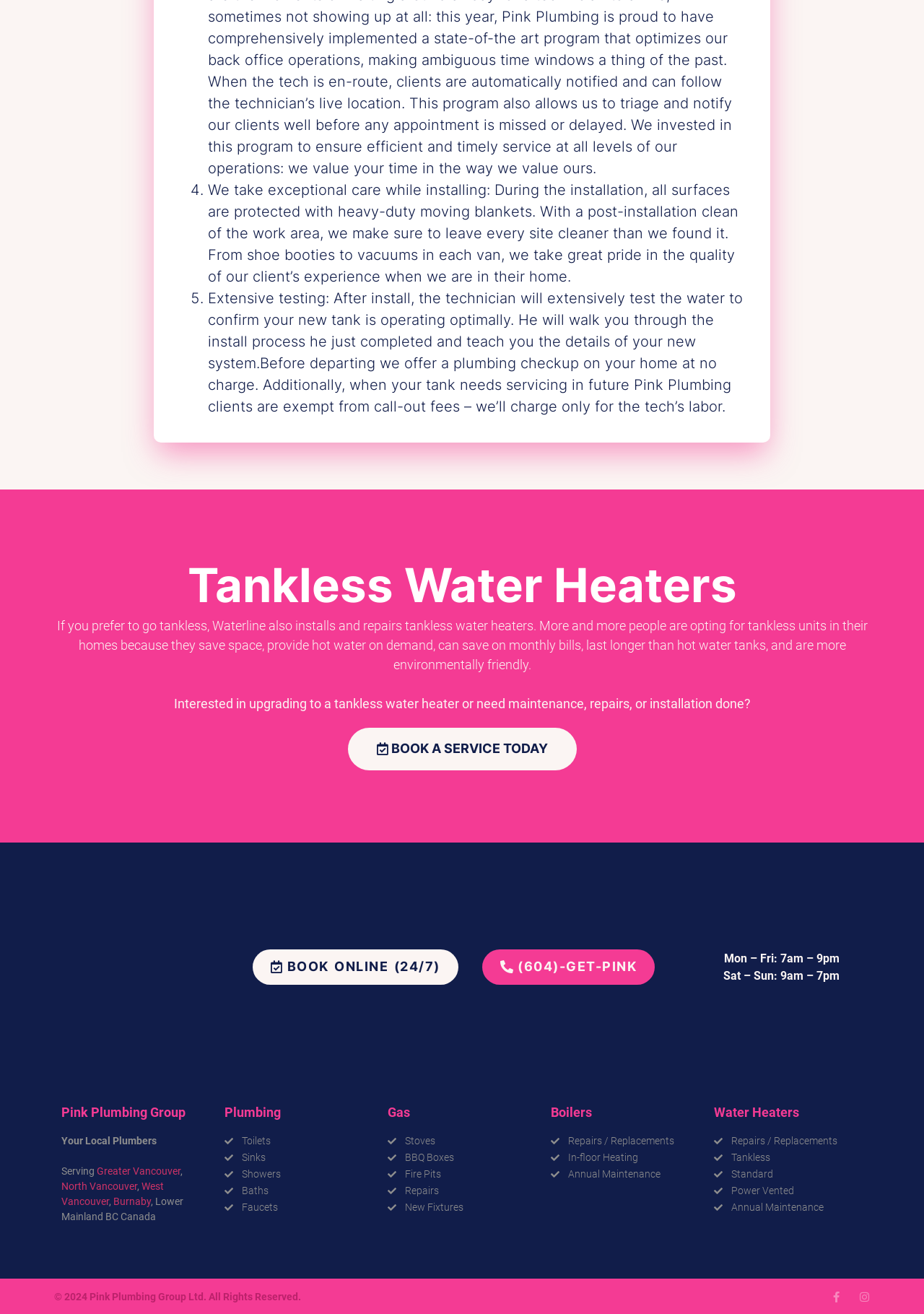Pinpoint the bounding box coordinates of the clickable area necessary to execute the following instruction: "Click on Contact Us". The coordinates should be given as four float numbers between 0 and 1, namely [left, top, right, bottom].

None